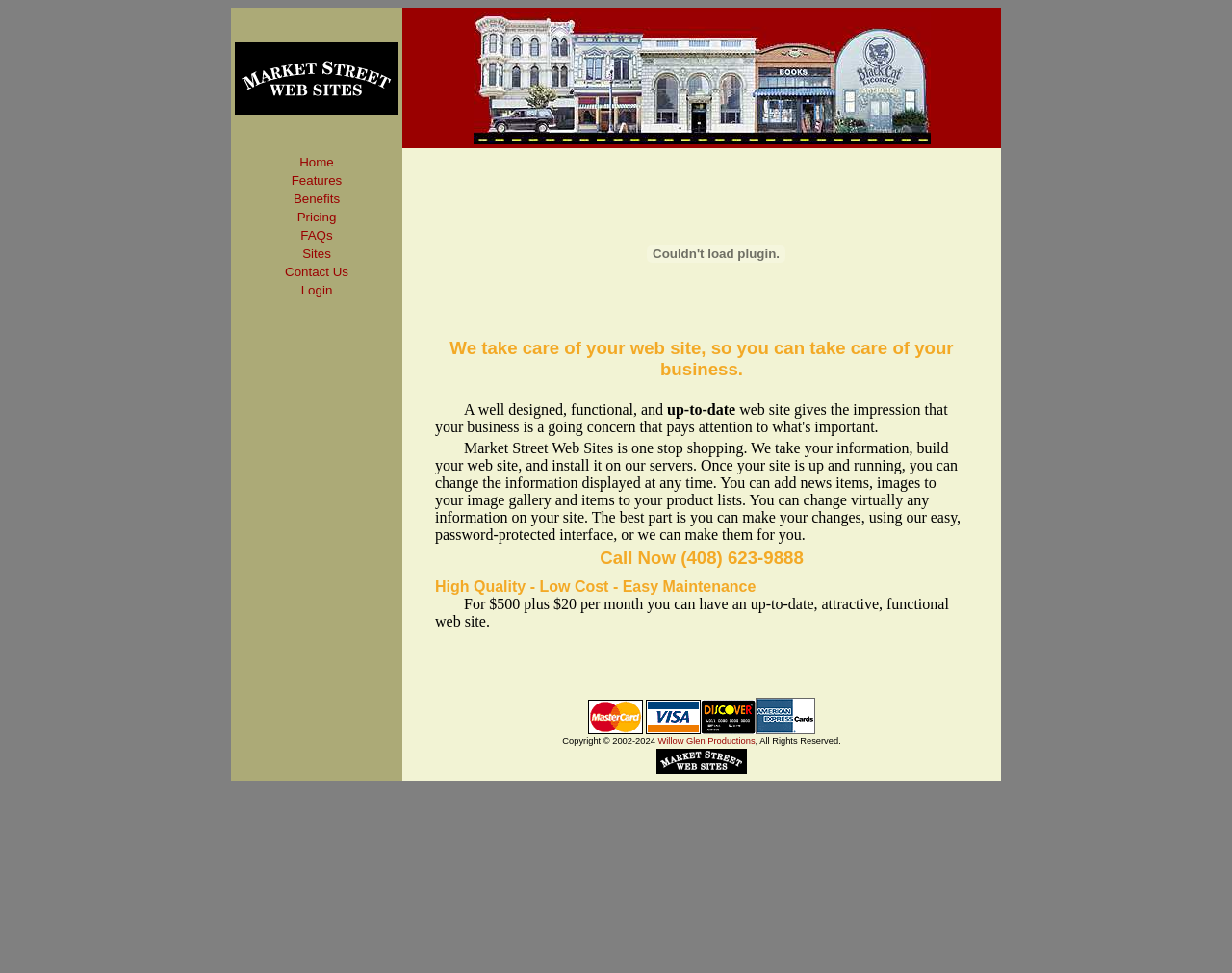Pinpoint the bounding box coordinates of the area that should be clicked to complete the following instruction: "Click the Home link". The coordinates must be given as four float numbers between 0 and 1, i.e., [left, top, right, bottom].

[0.243, 0.159, 0.271, 0.174]